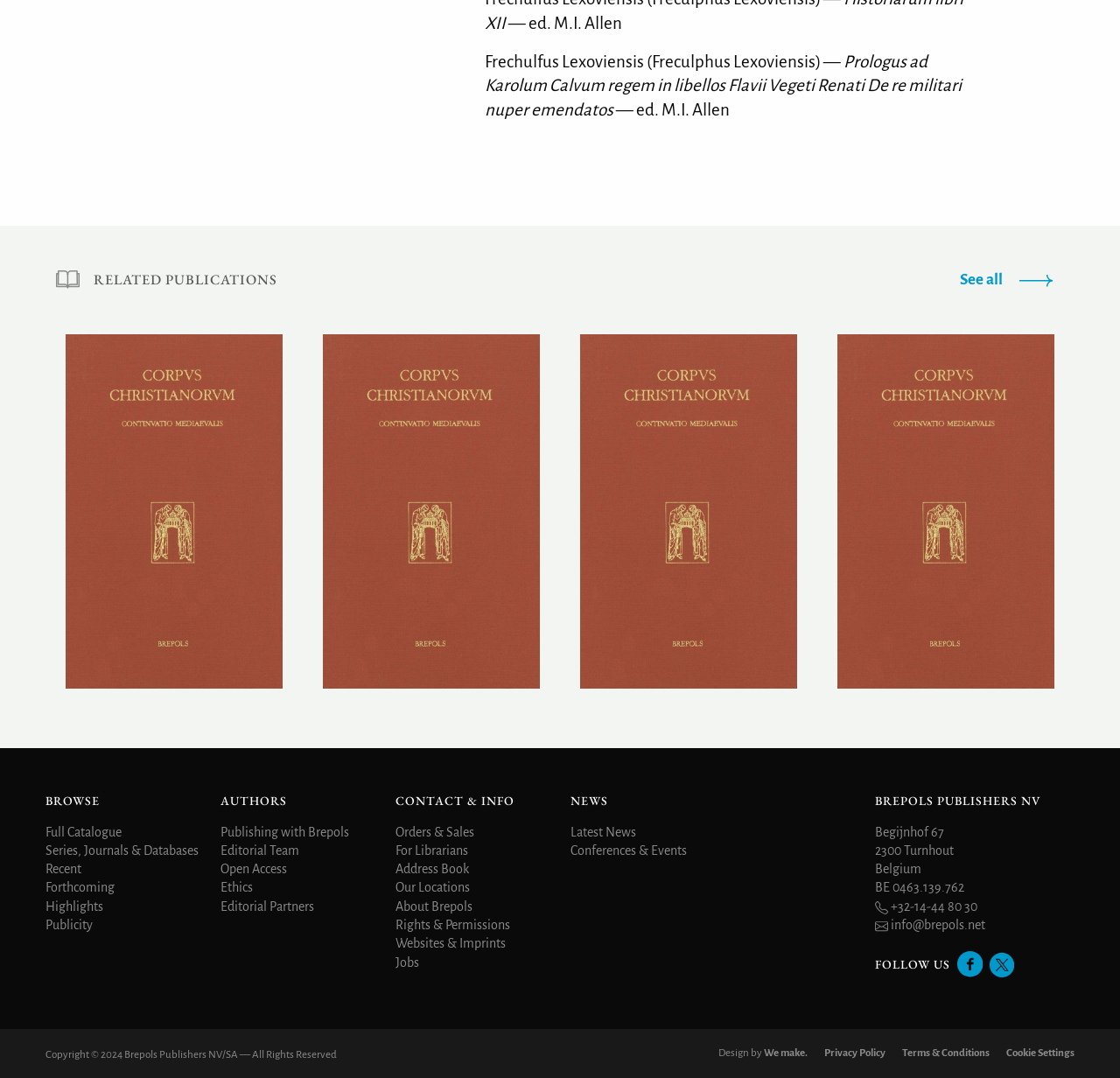Please specify the bounding box coordinates in the format (top-left x, top-left y, bottom-right x, bottom-right y), with all values as floating point numbers between 0 and 1. Identify the bounding box of the UI element described by: Cookie Settings

[0.898, 0.971, 0.959, 0.982]